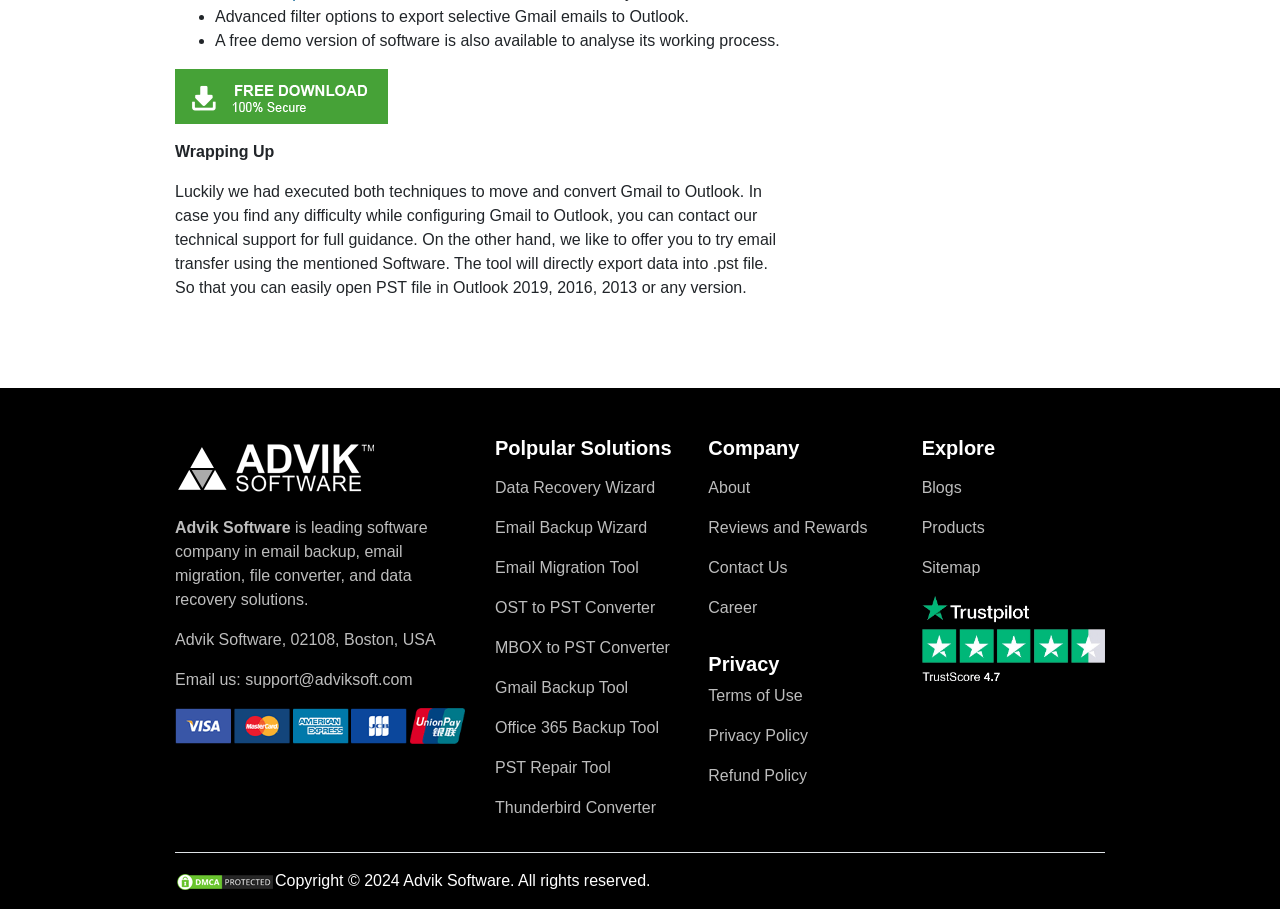Using the details from the image, please elaborate on the following question: What are the payment methods accepted by the company?

The webpage displays an image 'payment methods' which suggests that the company accepts various payment methods, although the exact methods are not specified.